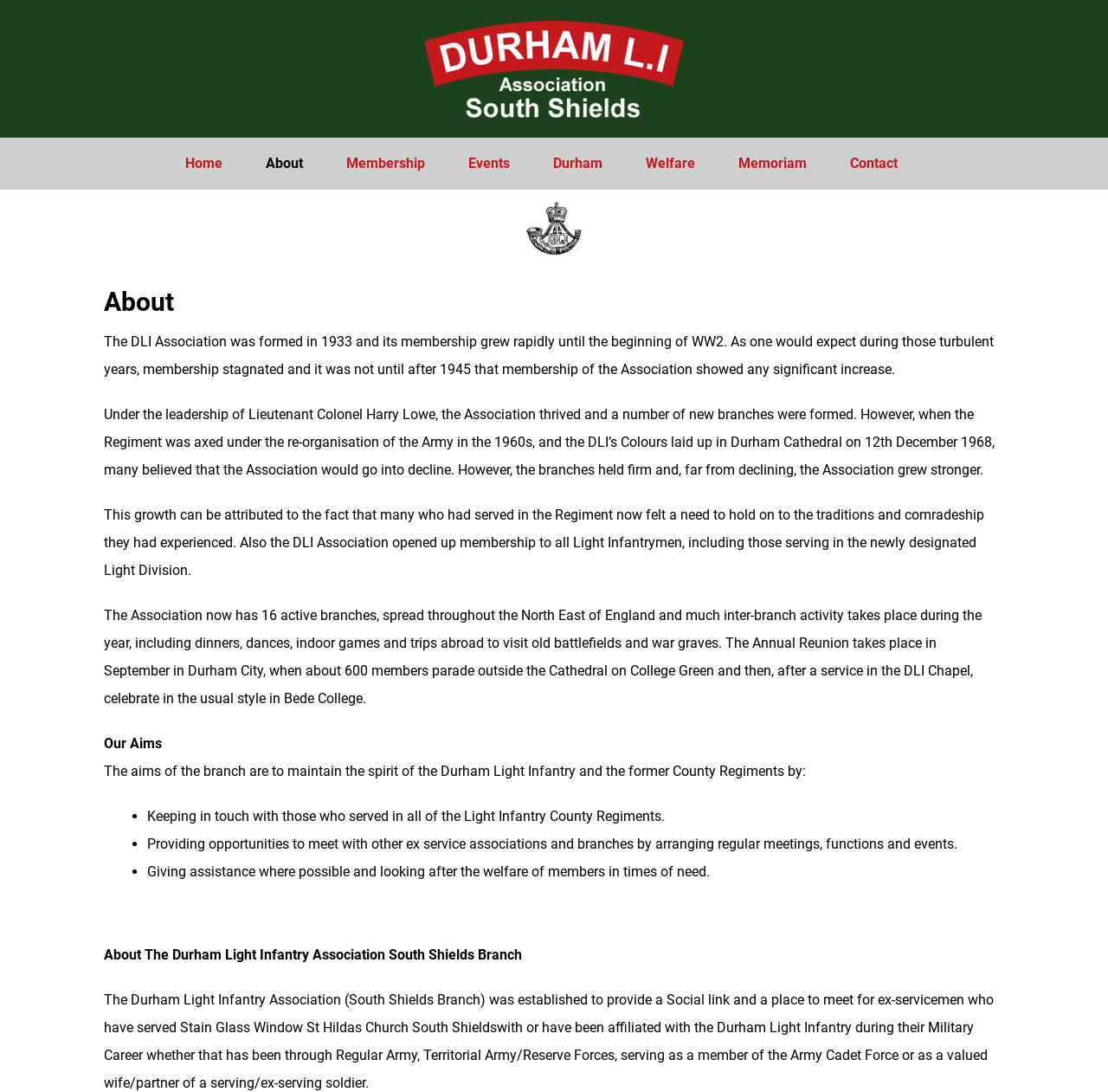Find the bounding box coordinates of the clickable region needed to perform the following instruction: "Learn about the Association's aims". The coordinates should be provided as four float numbers between 0 and 1, i.e., [left, top, right, bottom].

[0.094, 0.673, 0.146, 0.688]